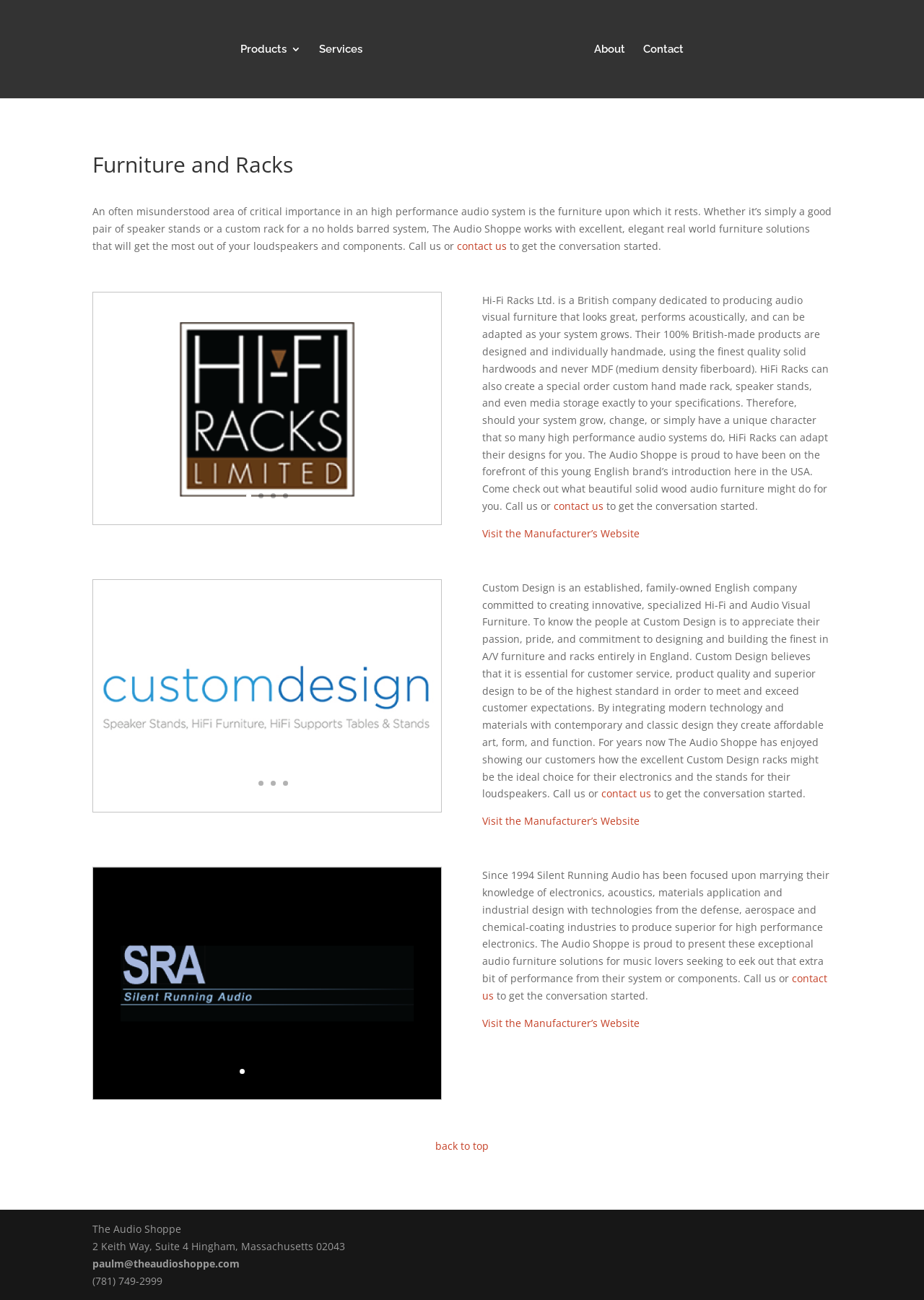Locate the heading on the webpage and return its text.

Furniture and Racks